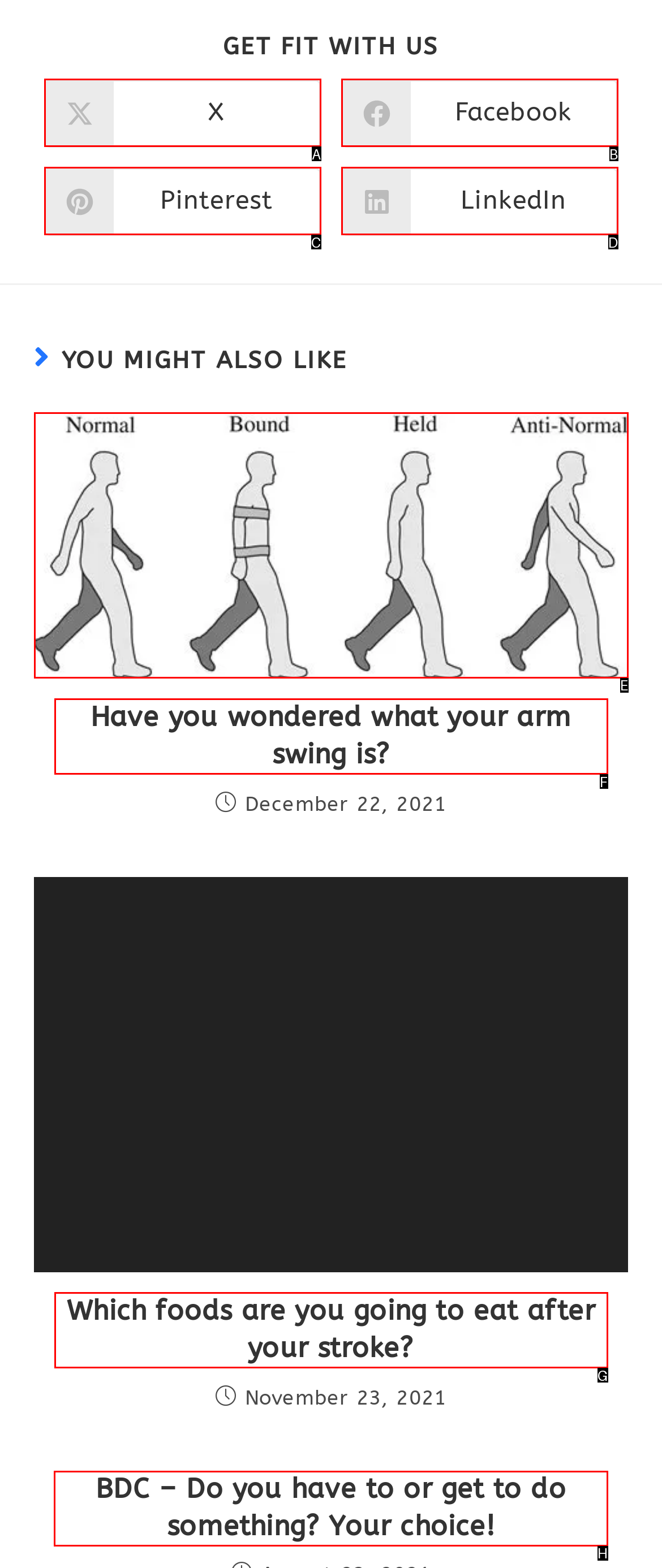Look at the highlighted elements in the screenshot and tell me which letter corresponds to the task: Read more about BDC – Do you have to or get to do something? Your choice!.

H